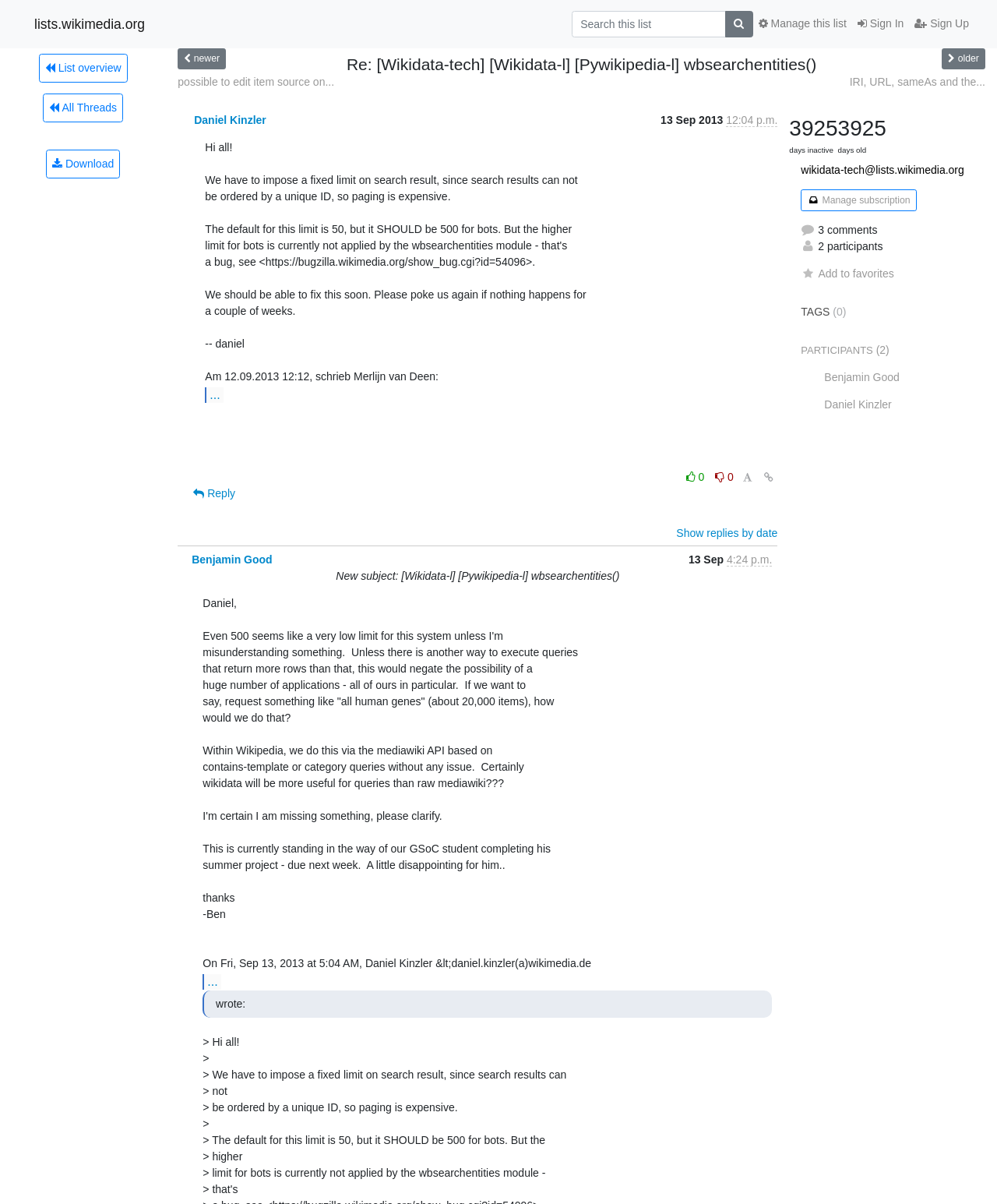Find the bounding box coordinates of the element to click in order to complete the given instruction: "Reply to the post."

[0.186, 0.398, 0.244, 0.421]